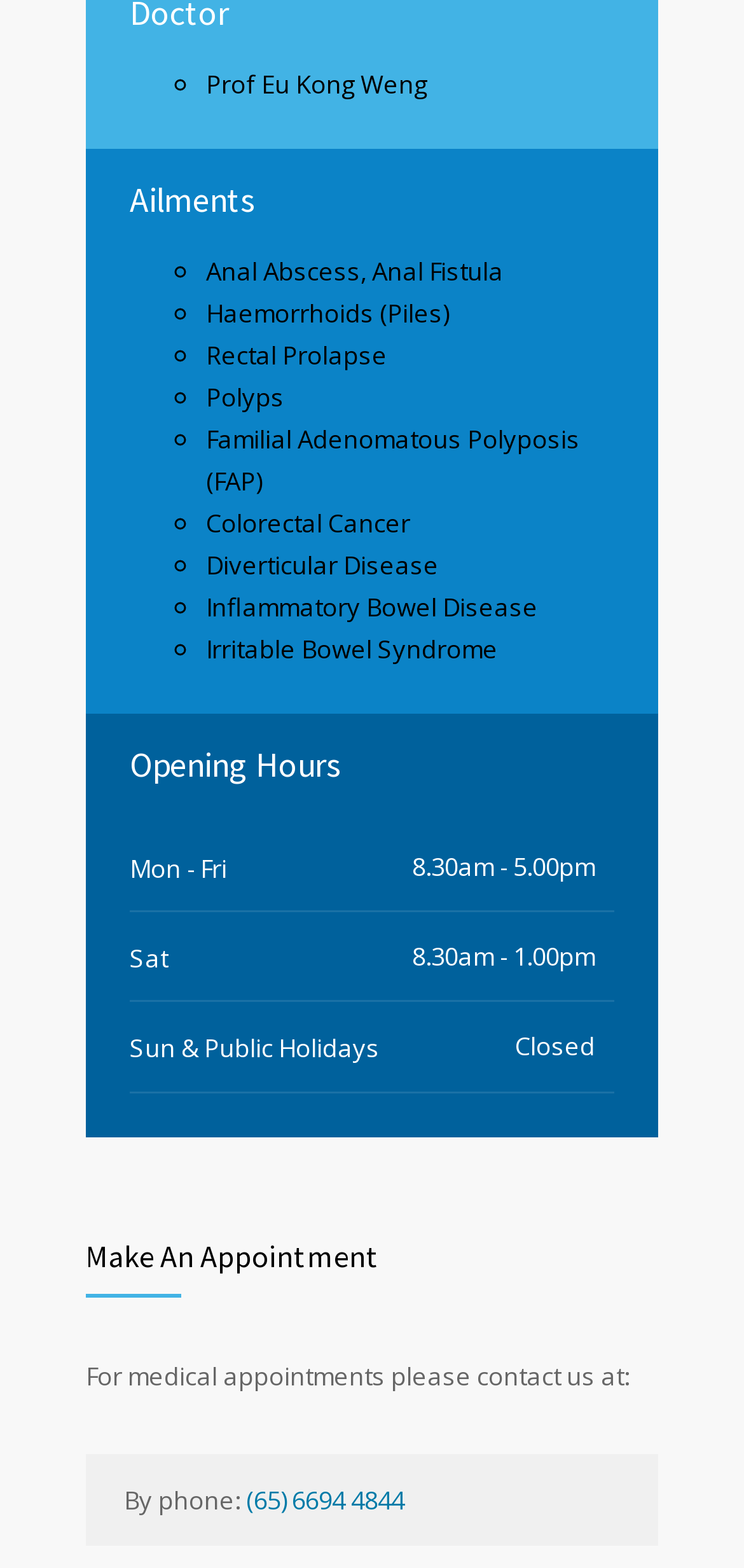Given the element description alt="Mooney on Theatre logo", specify the bounding box coordinates of the corresponding UI element in the format (top-left x, top-left y, bottom-right x, bottom-right y). All values must be between 0 and 1.

None